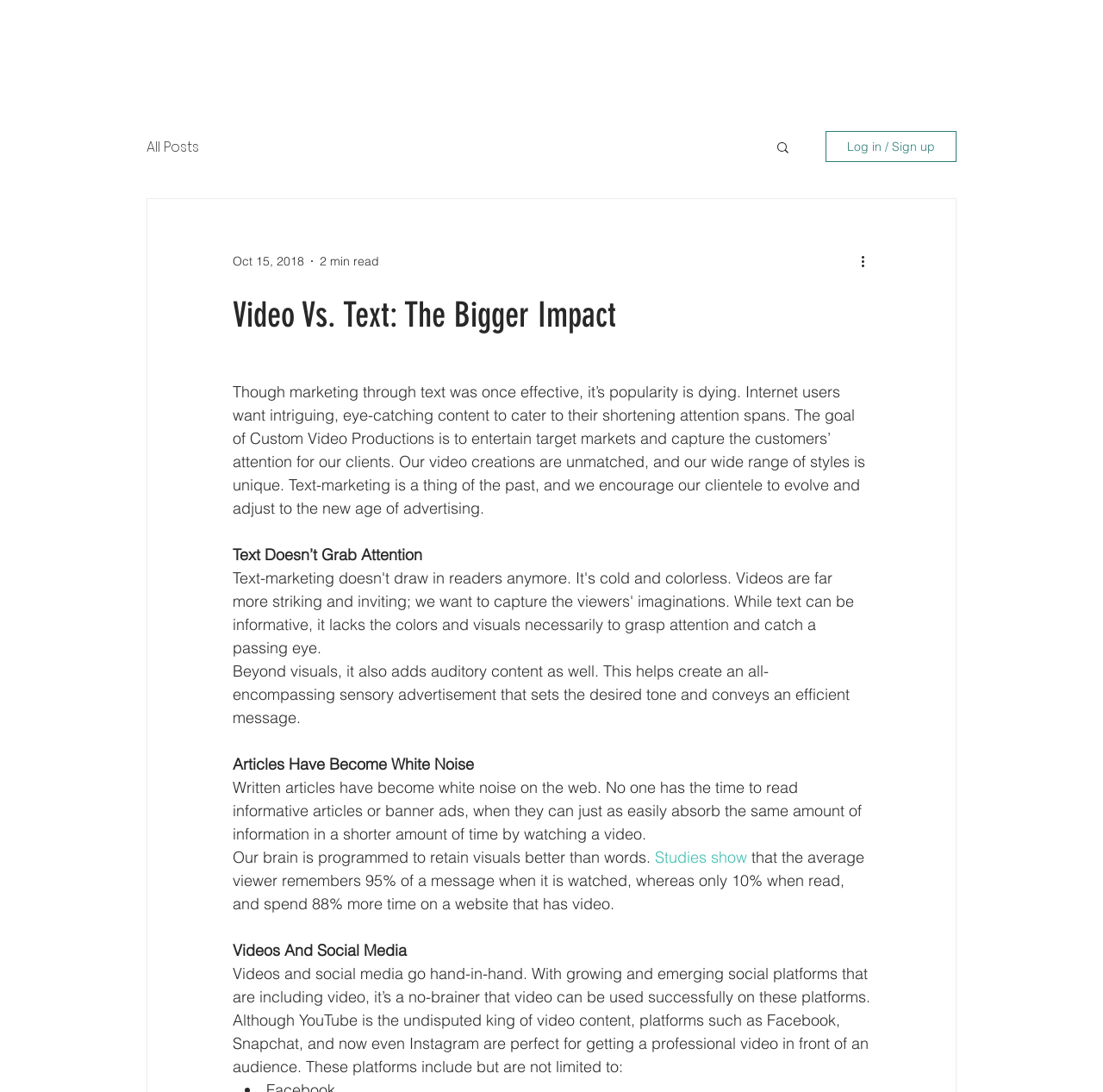Could you indicate the bounding box coordinates of the region to click in order to complete this instruction: "Log in or Sign up".

[0.748, 0.12, 0.867, 0.148]